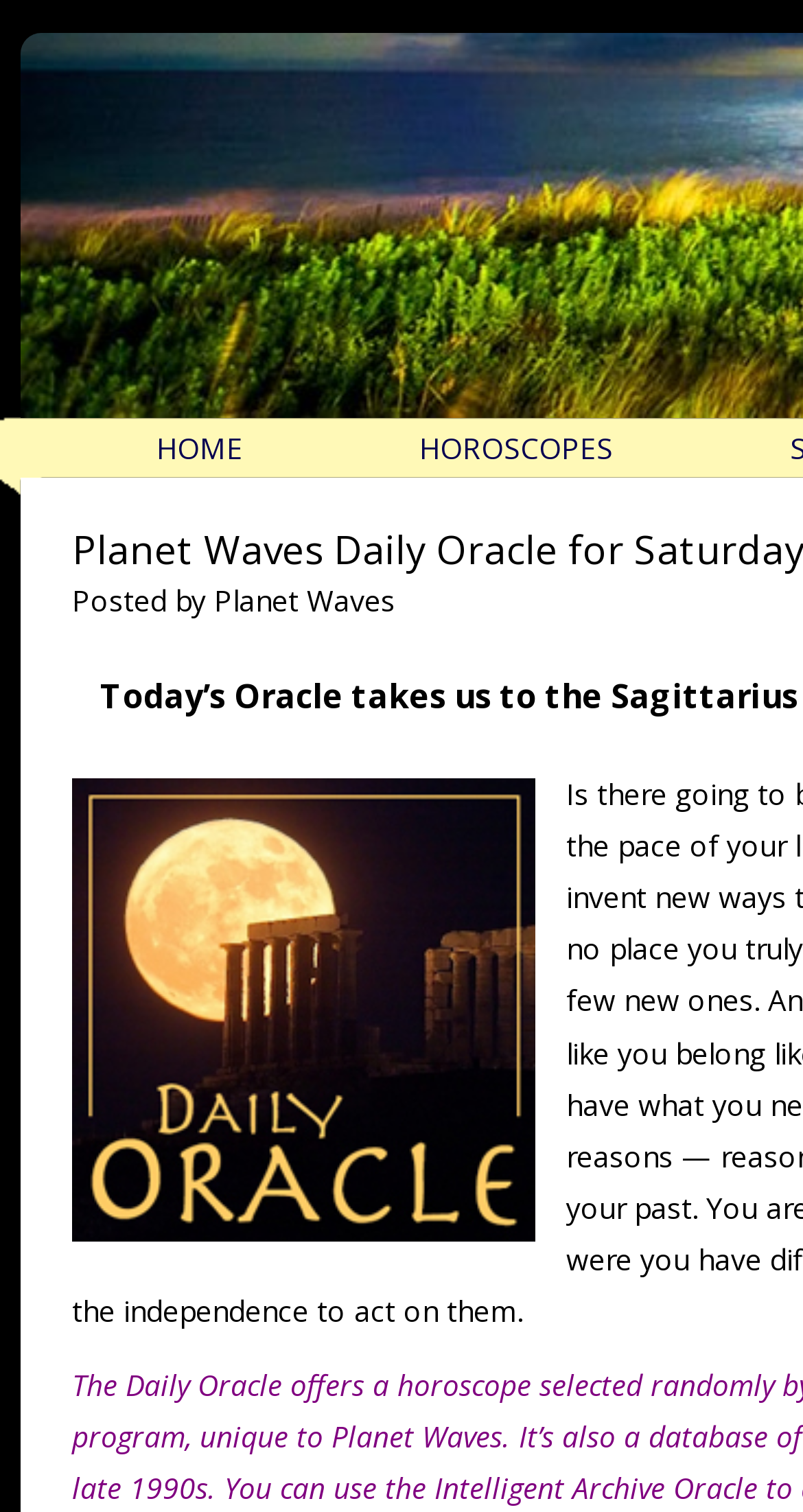Given the element description "Horoscopes" in the screenshot, predict the bounding box coordinates of that UI element.

[0.523, 0.275, 0.764, 0.319]